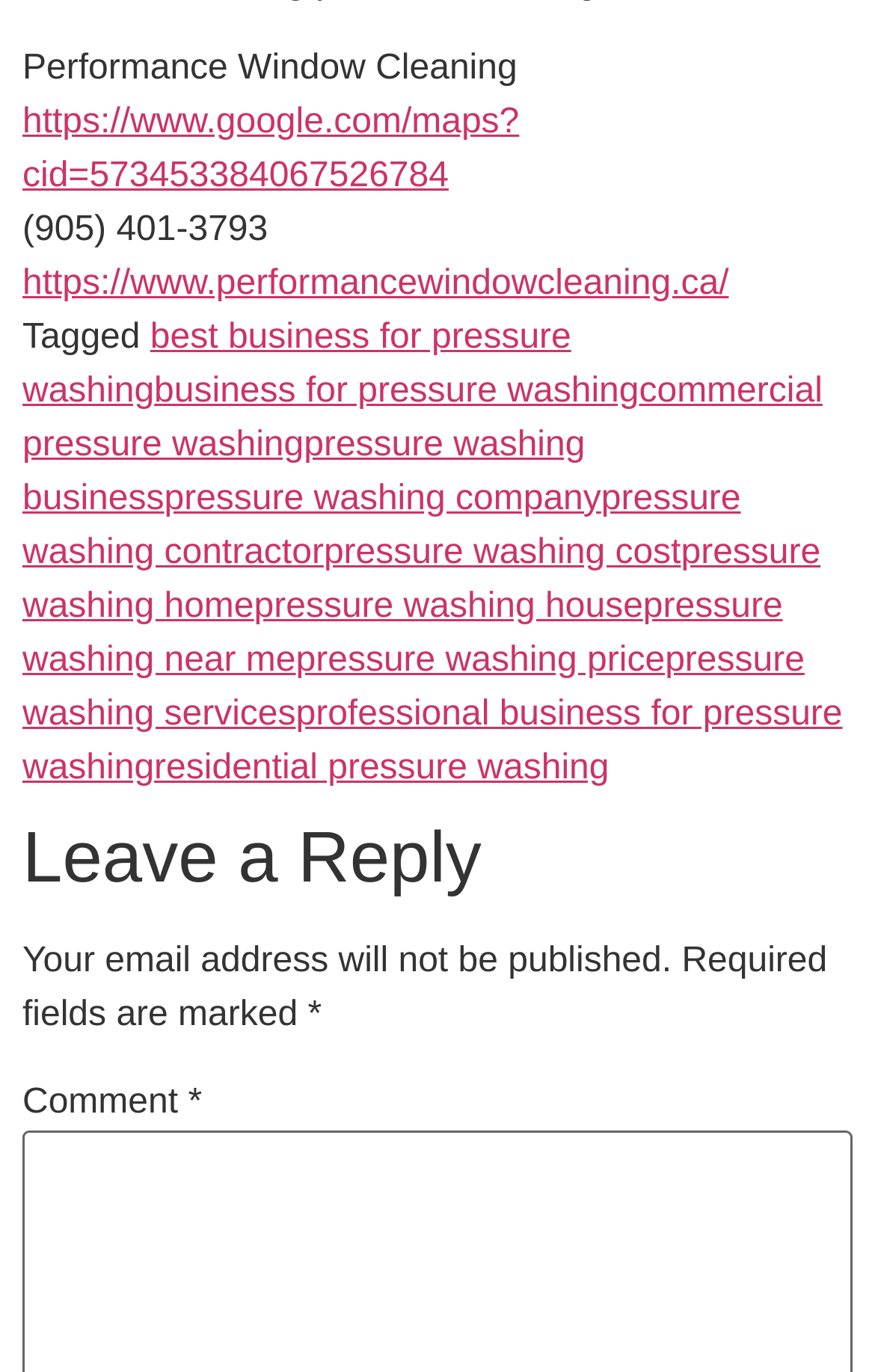Please find the bounding box coordinates of the element that you should click to achieve the following instruction: "view the business on google maps". The coordinates should be presented as four float numbers between 0 and 1: [left, top, right, bottom].

[0.026, 0.075, 0.593, 0.142]